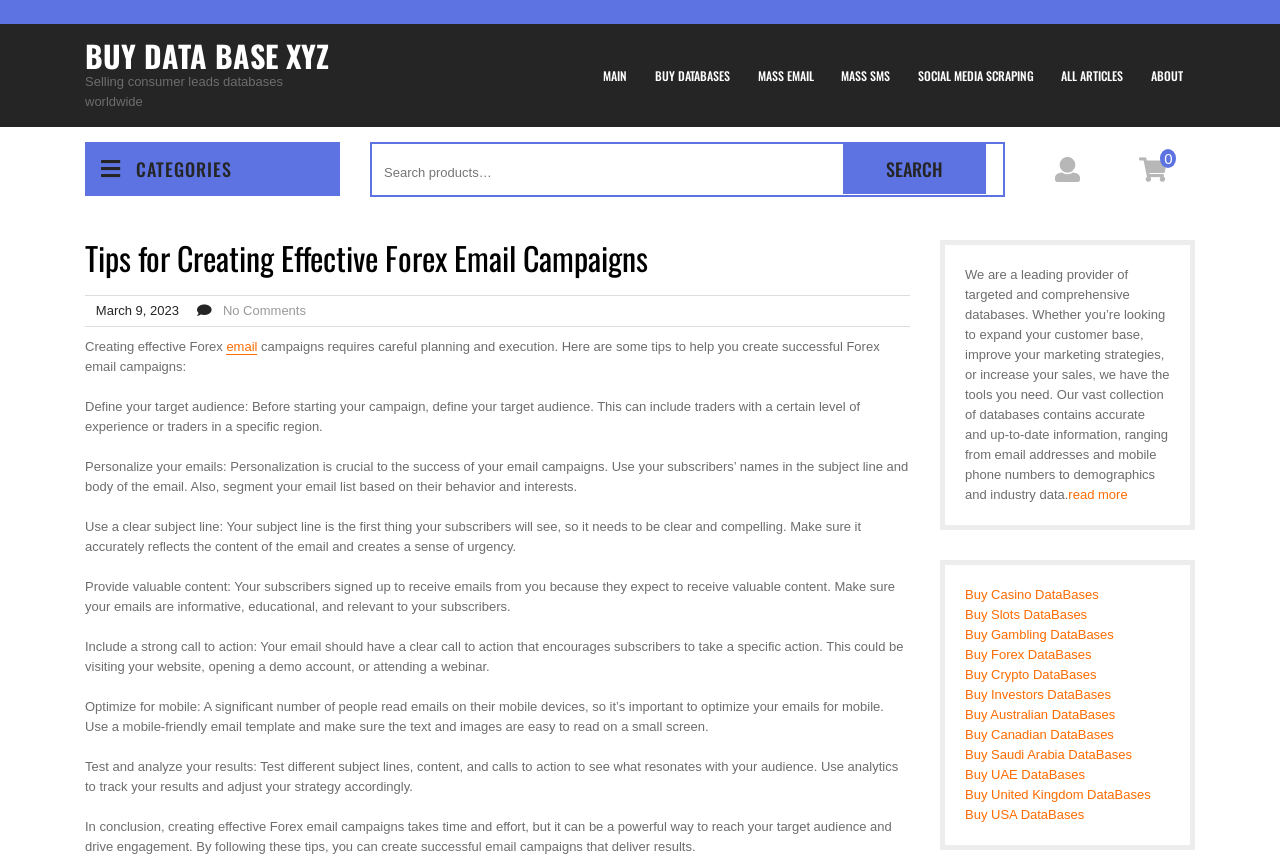Determine the main headline of the webpage and provide its text.

BUY DATA BASE XYZ